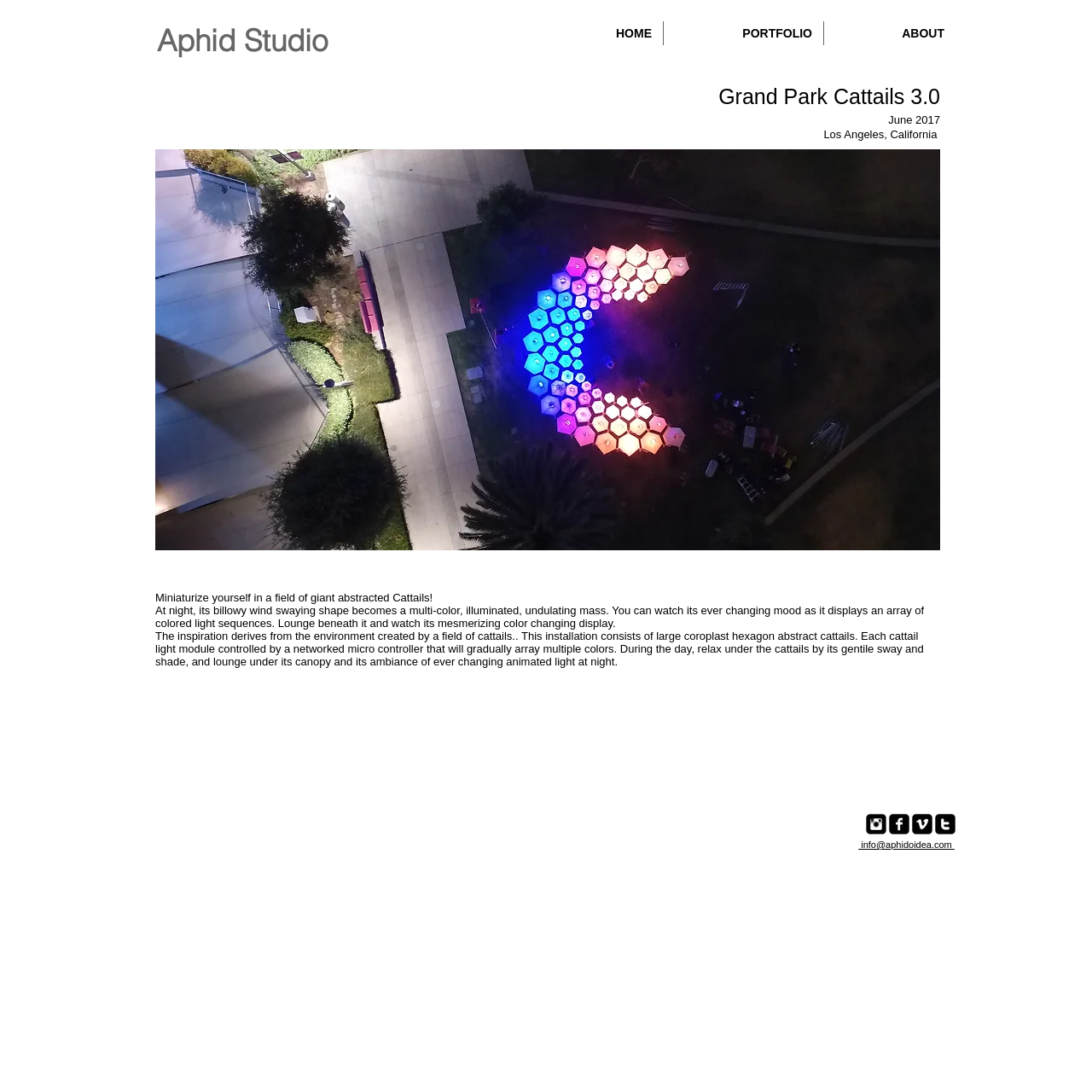Provide a single word or phrase answer to the question: 
What is the title of the project?

Grand Park Cattails 3.0